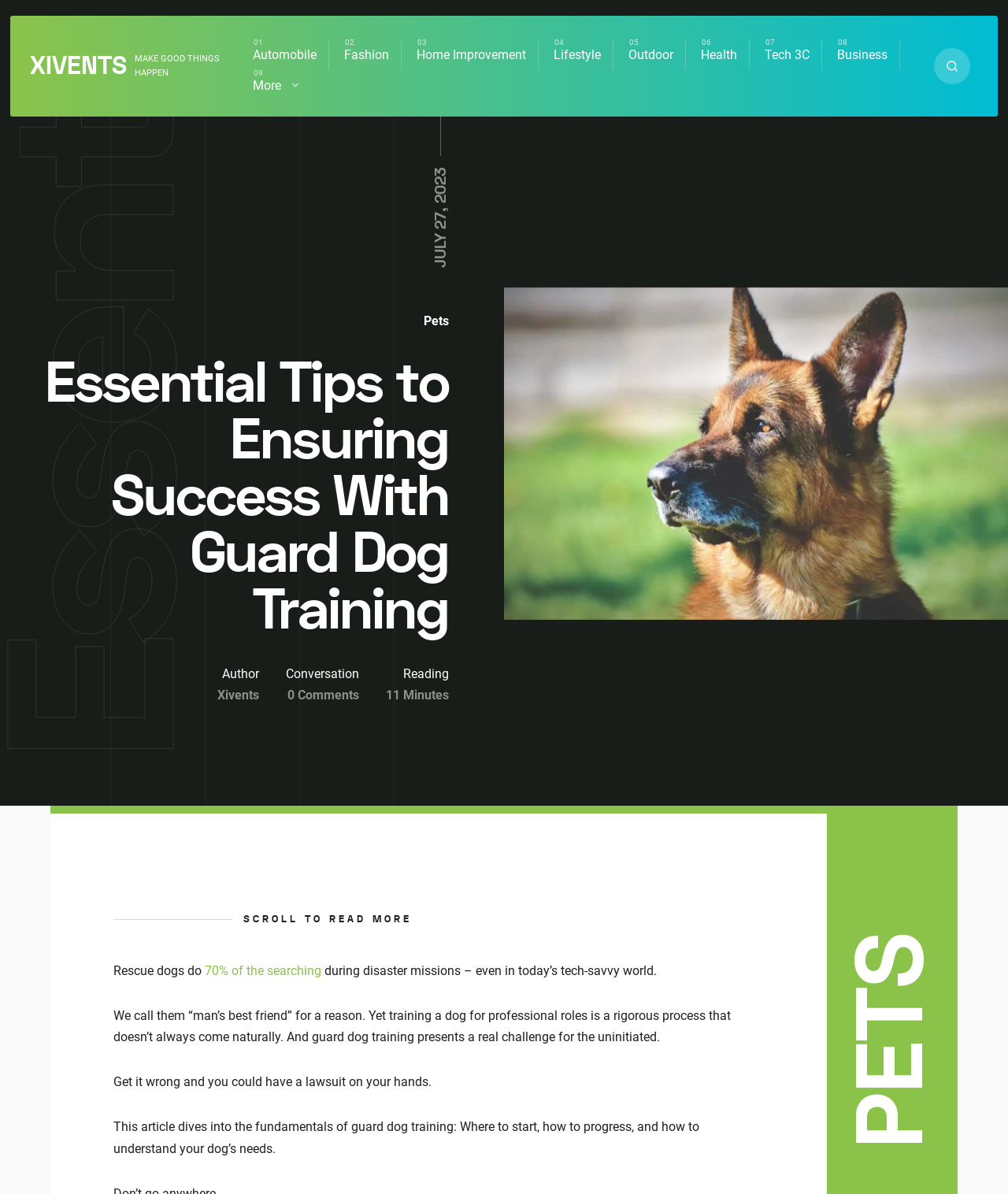Provide a short answer using a single word or phrase for the following question: 
What is the purpose of training a dog for professional roles?

To avoid lawsuits